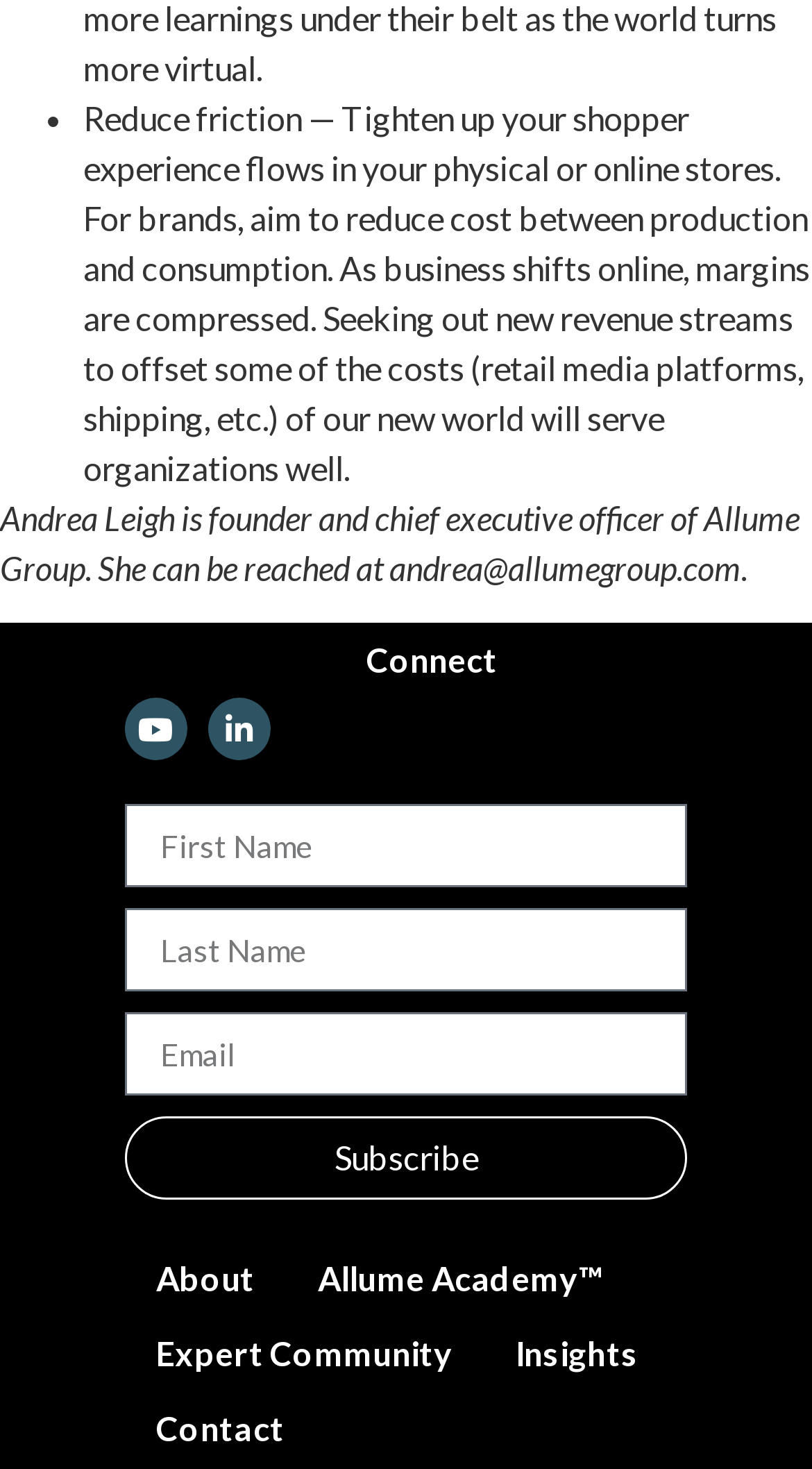Return the bounding box coordinates of the UI element that corresponds to this description: "name="form_fields[field_6348a08]" placeholder="Last Name"". The coordinates must be given as four float numbers in the range of 0 and 1, [left, top, right, bottom].

[0.154, 0.618, 0.846, 0.675]